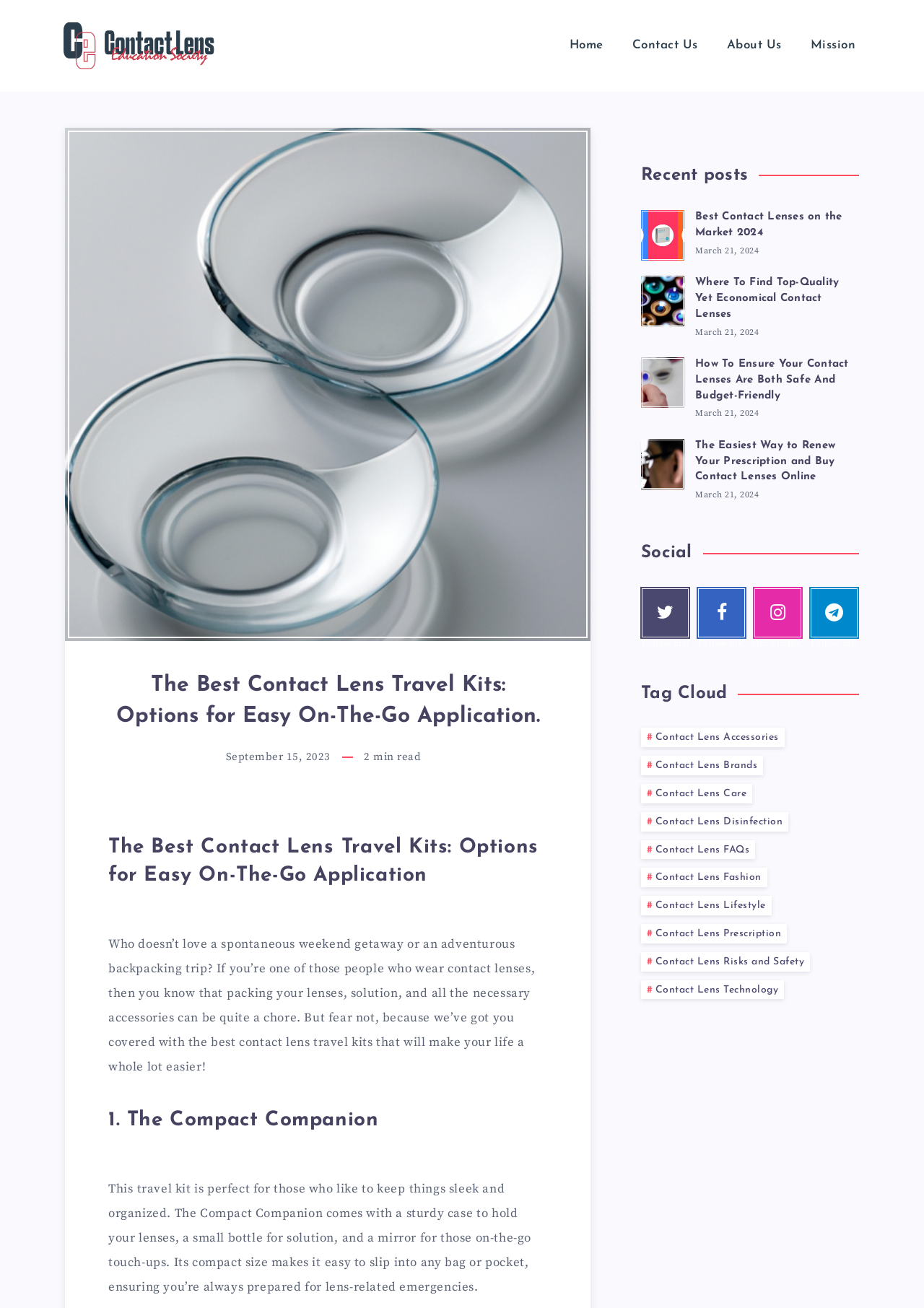Please identify the bounding box coordinates of the area I need to click to accomplish the following instruction: "Click on the 'Home' link".

[0.6, 0.022, 0.668, 0.048]